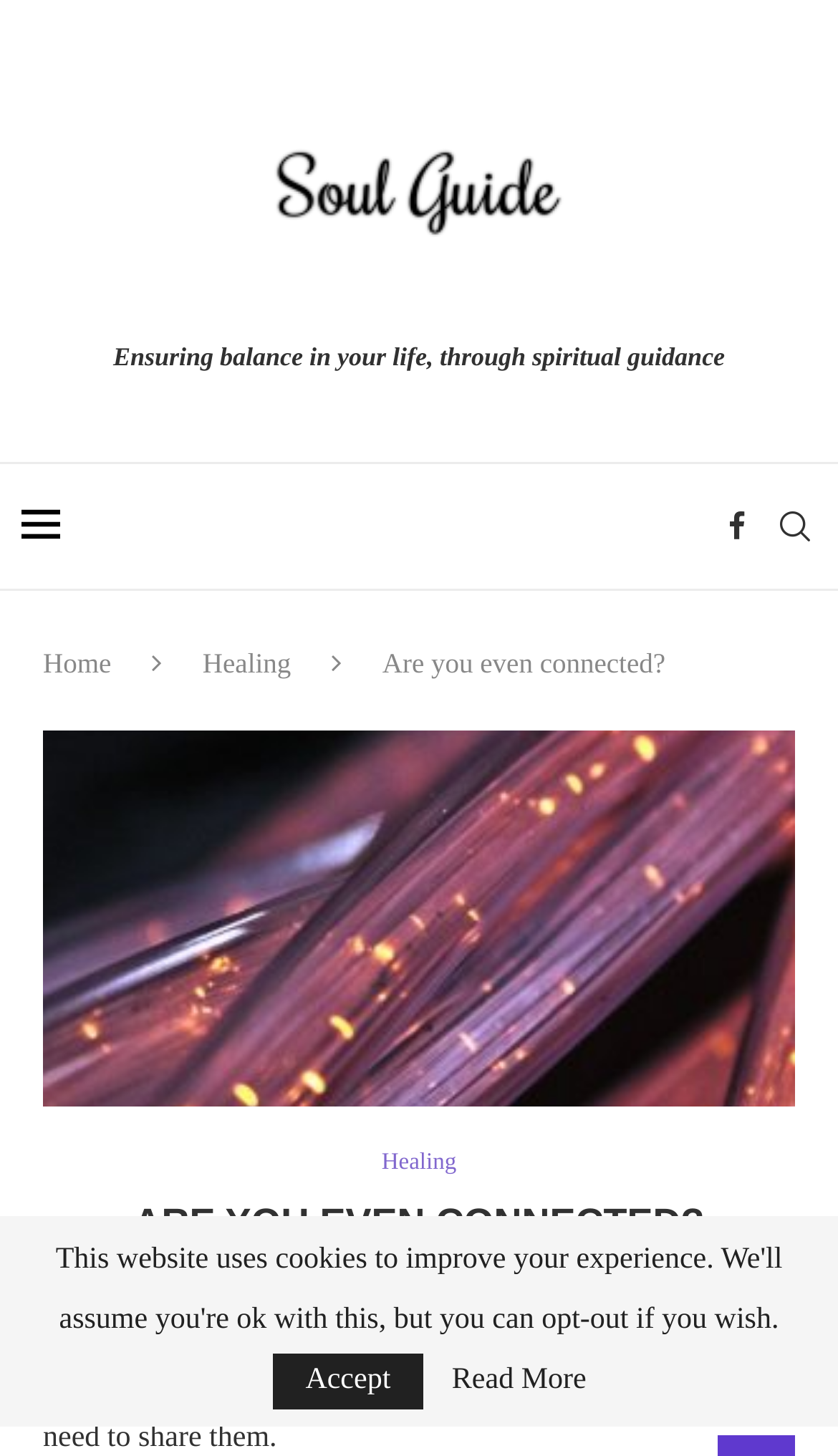Using the description "Healing", locate and provide the bounding box of the UI element.

[0.455, 0.789, 0.545, 0.808]